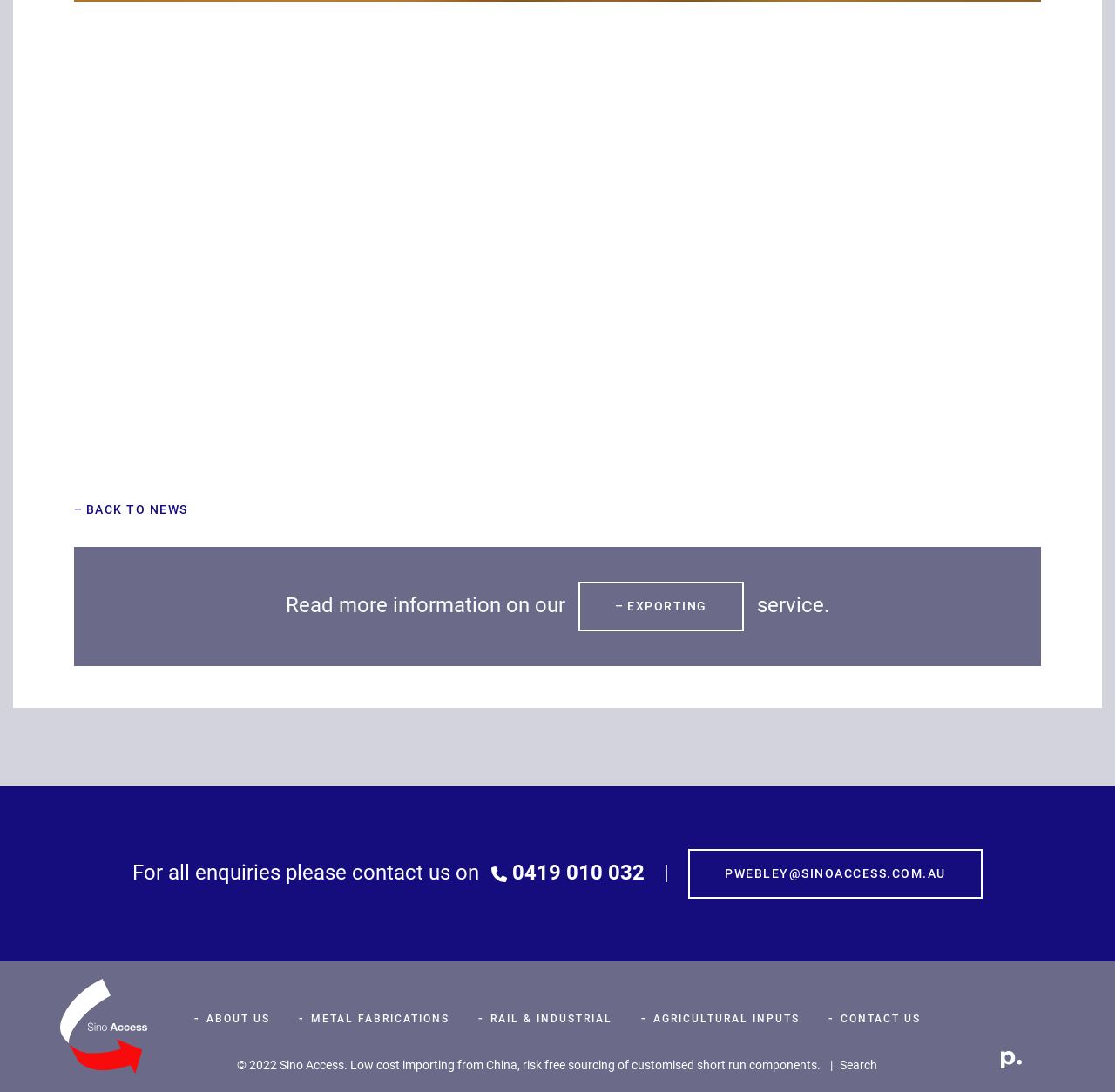Specify the bounding box coordinates of the region I need to click to perform the following instruction: "learn about us". The coordinates must be four float numbers in the range of 0 to 1, i.e., [left, top, right, bottom].

[0.174, 0.927, 0.242, 0.938]